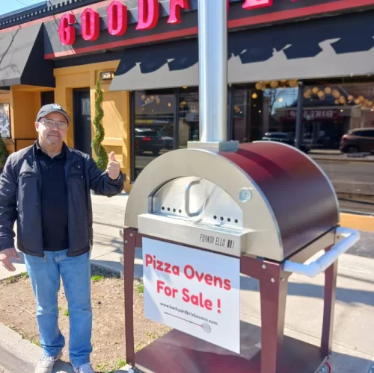Provide a thorough and detailed caption for the image.

In a vibrant outdoor setting, a man proudly poses next to a sleek, red-and-silver pizza oven that is prominently displayed for sale. The oven features a classic dome shape with a shiny finish and a chimney rising from the top, indicating its wood-fired capabilities. A large sign on the front of the oven reads “Pizza Ovens For Sale!” showcasing the enticing offer. In the background, the façade of a restaurant labeled "GoodFellas" adds a lively touch to the scene, suggesting a hub of culinary activity. The man, wearing a black jacket and a cap, gestures with a thumbs-up, expressing enthusiasm for the product and inviting passersby to consider the culinary possibilities of a backyard pizza oven. The bright sunlight enhances the inviting atmosphere, promising fun and delicious outcomes for anyone looking to elevate their outdoor cooking experience.